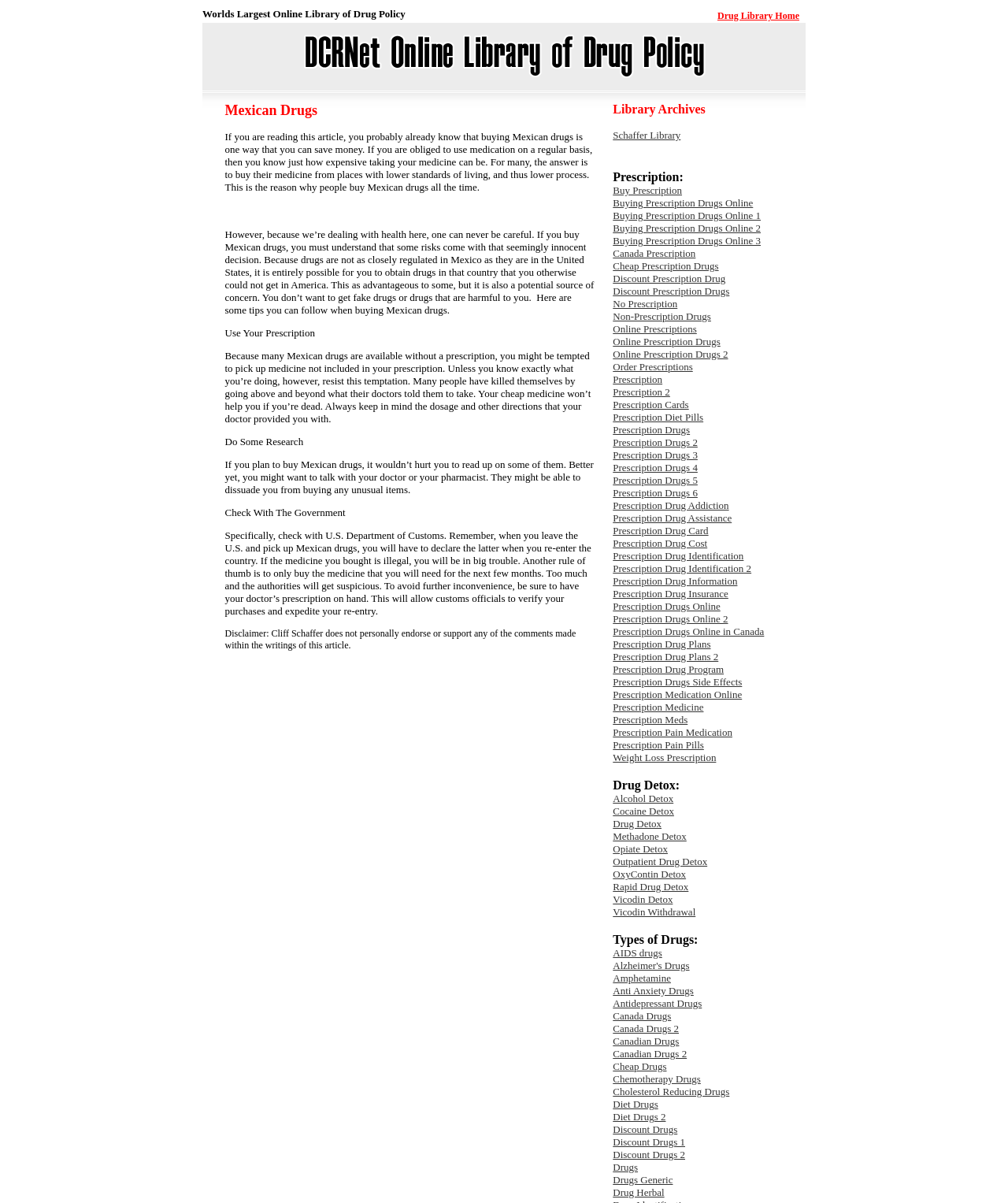Kindly determine the bounding box coordinates for the clickable area to achieve the given instruction: "Click the 'Drug Library Home' link".

[0.712, 0.009, 0.793, 0.018]